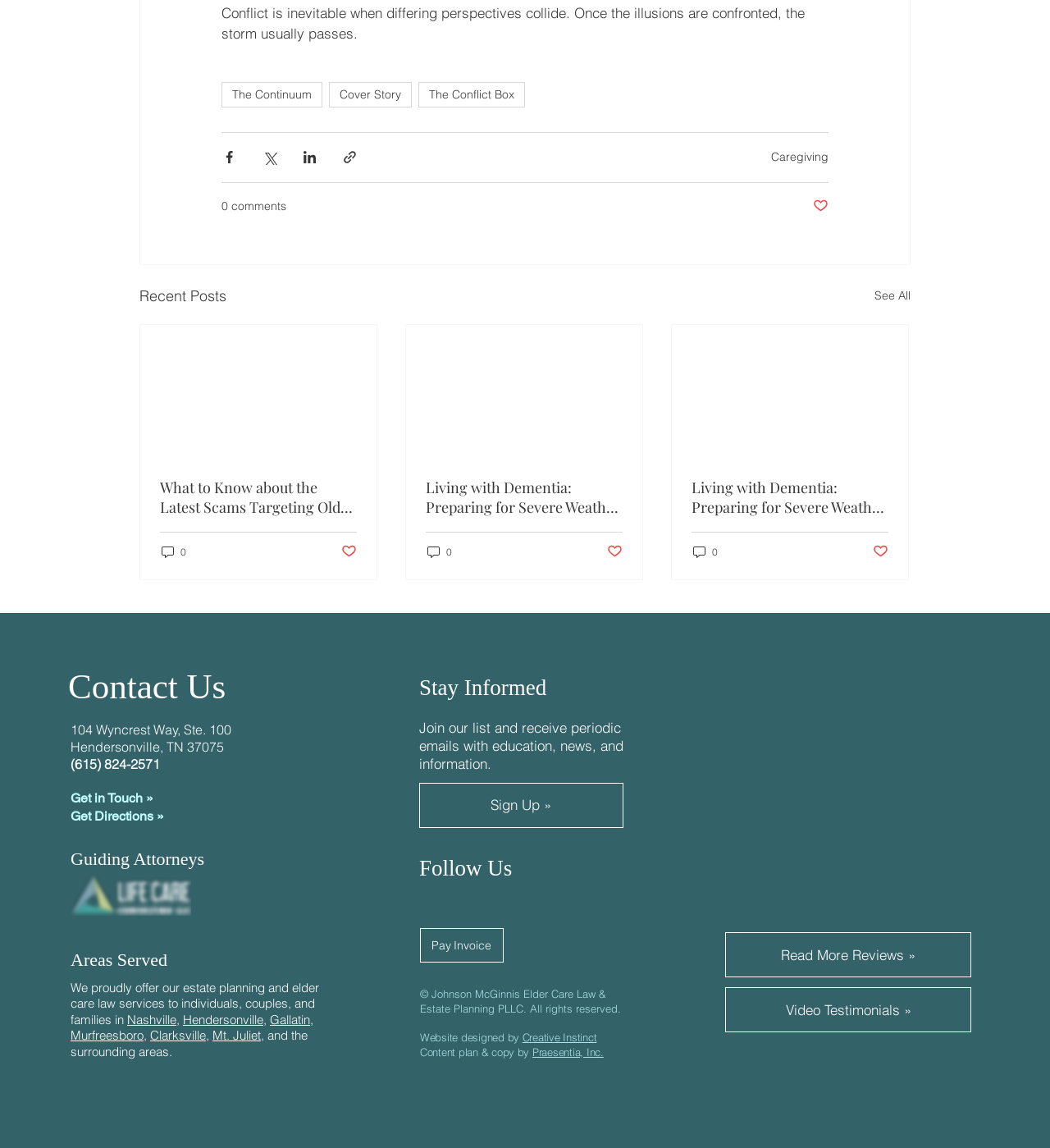Given the element description "Creative Instinct", identify the bounding box of the corresponding UI element.

[0.497, 0.898, 0.568, 0.909]